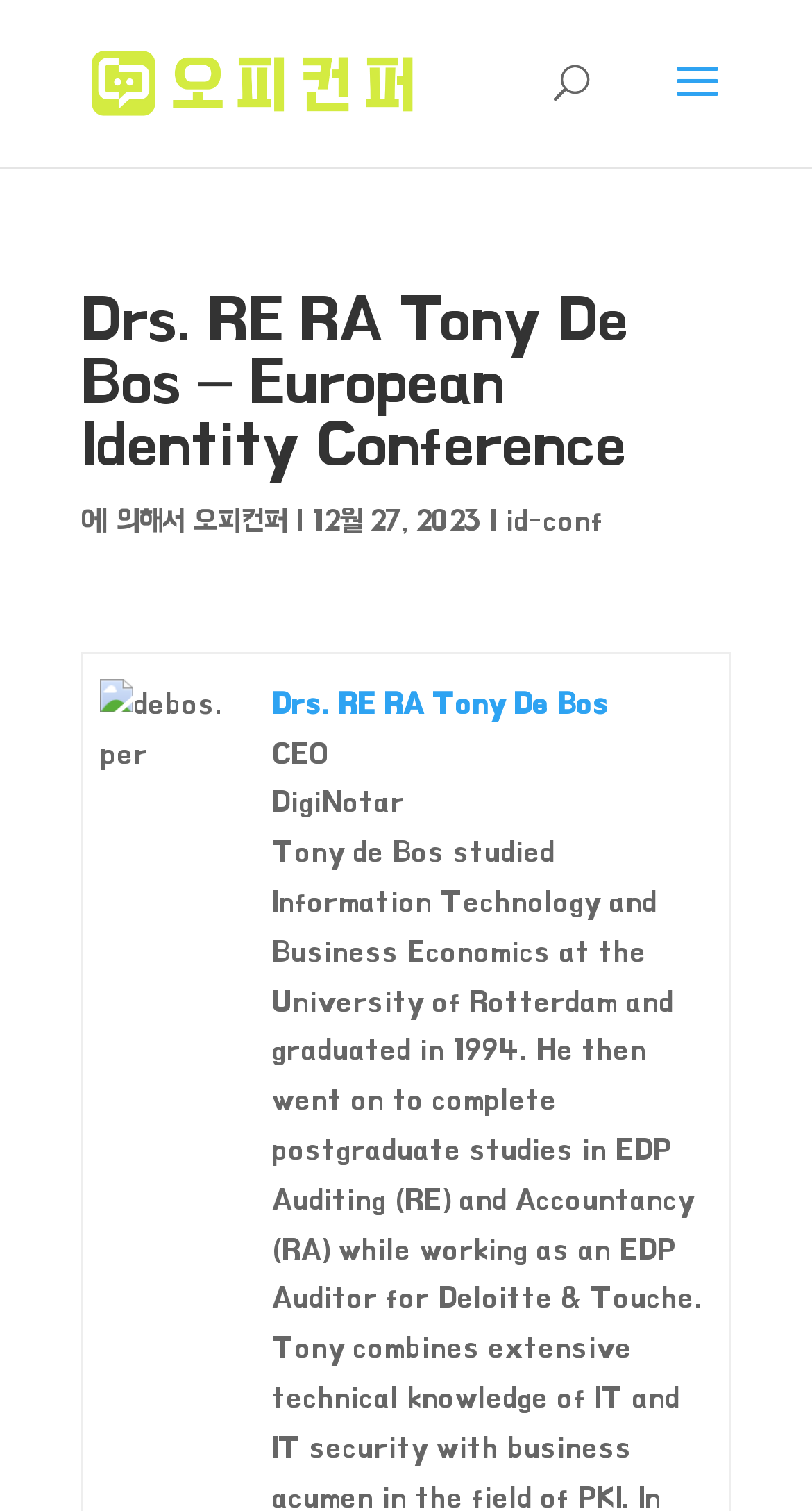How many images are present on this webpage?
Please use the visual content to give a single word or phrase answer.

2